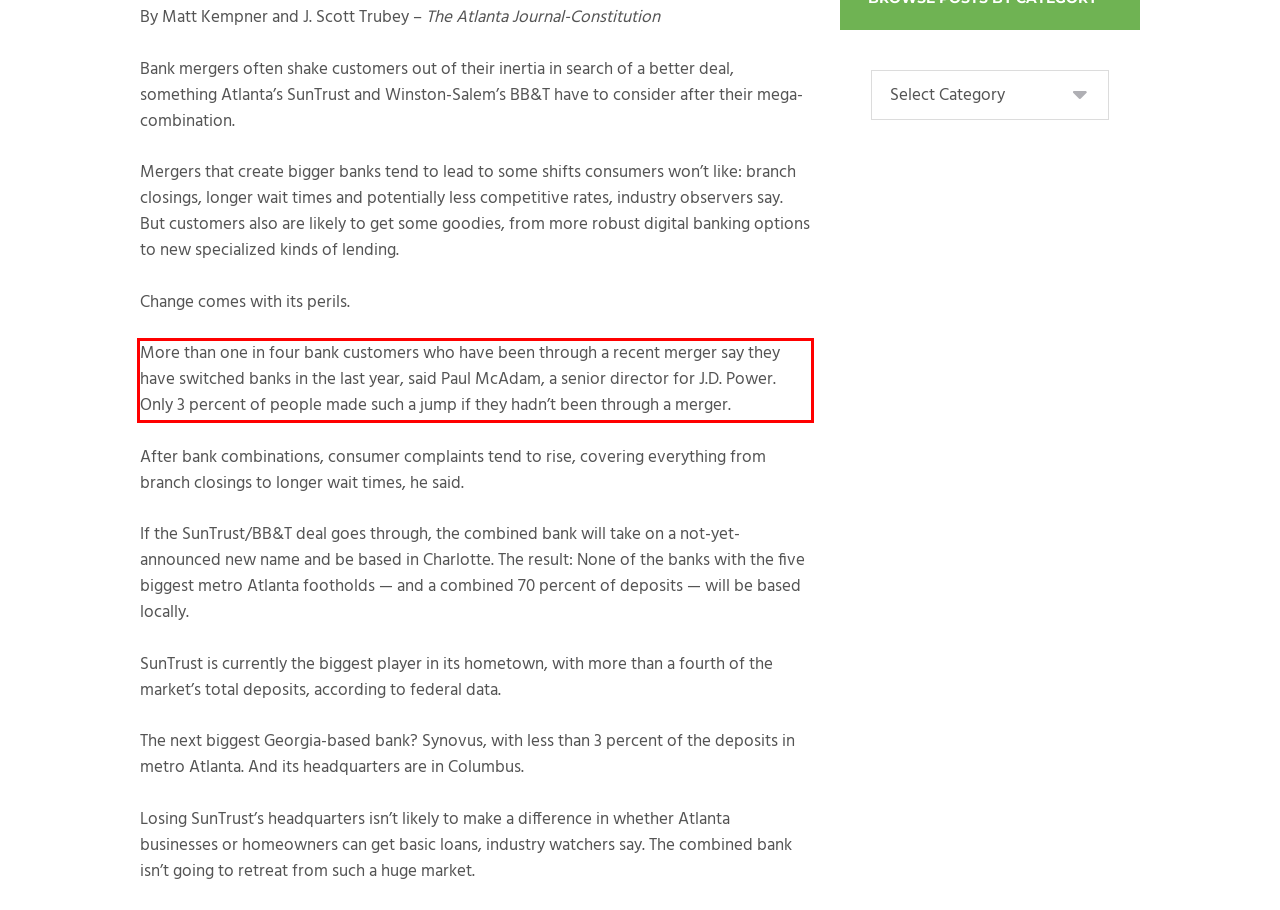Please examine the webpage screenshot and extract the text within the red bounding box using OCR.

More than one in four bank customers who have been through a recent merger say they have switched banks in the last year, said Paul McAdam, a senior director for J.D. Power. Only 3 percent of people made such a jump if they hadn’t been through a merger.